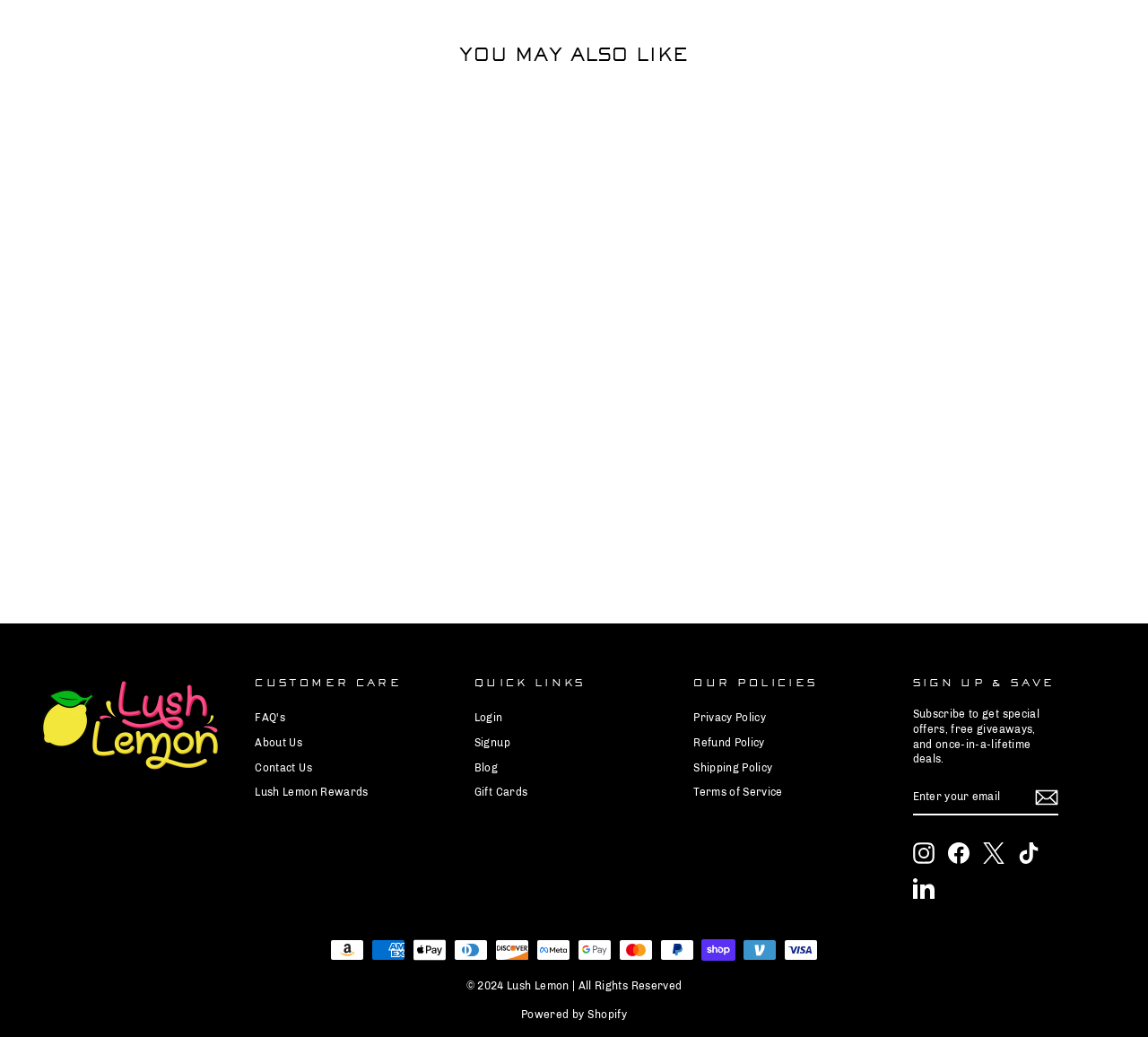Please locate the bounding box coordinates of the element's region that needs to be clicked to follow the instruction: "Visit the 'About Us' page". The bounding box coordinates should be provided as four float numbers between 0 and 1, i.e., [left, top, right, bottom].

[0.222, 0.706, 0.263, 0.727]